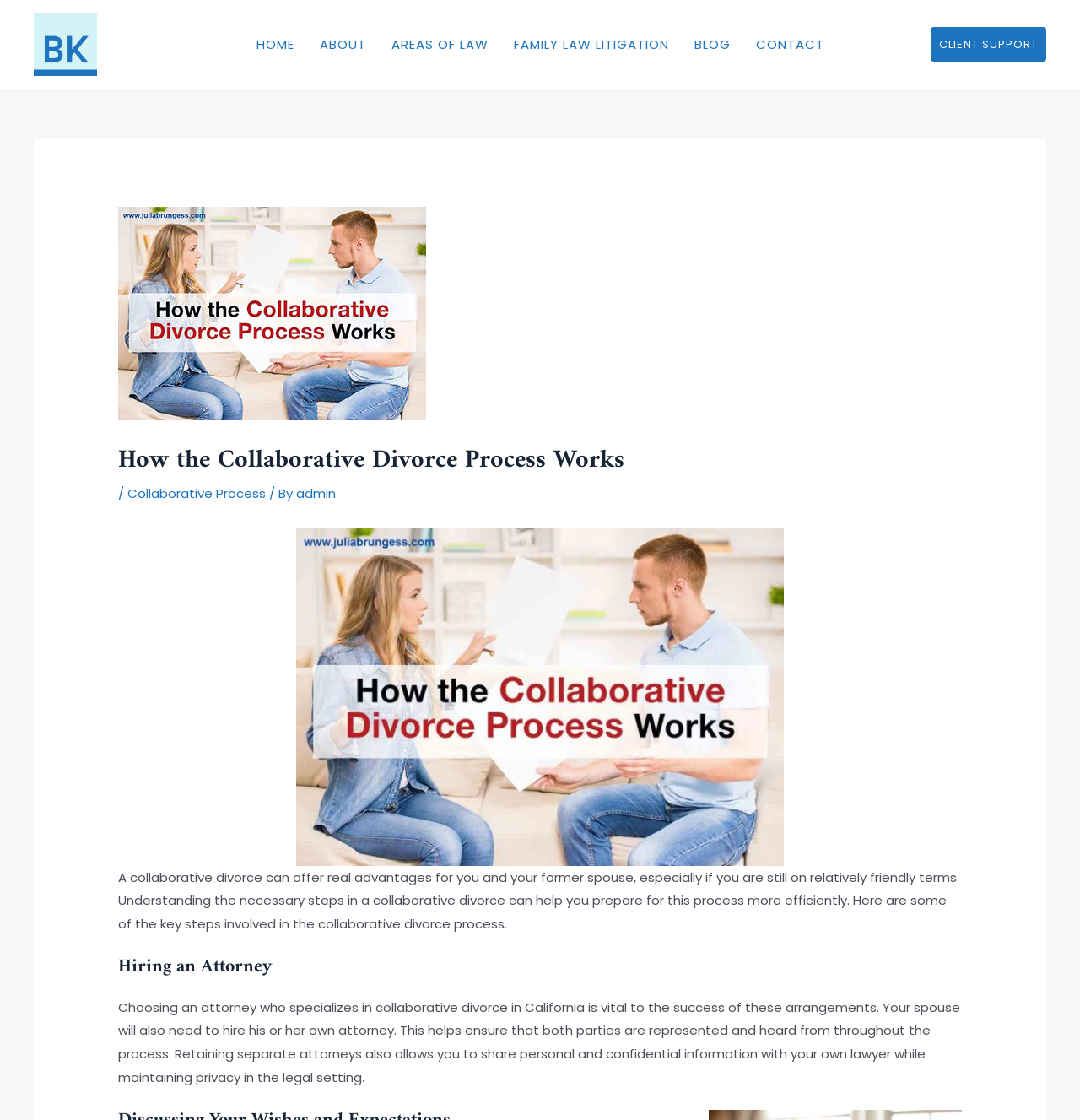Identify the bounding box coordinates for the UI element described by the following text: "Collaborative Process". Provide the coordinates as four float numbers between 0 and 1, in the format [left, top, right, bottom].

[0.118, 0.433, 0.246, 0.448]